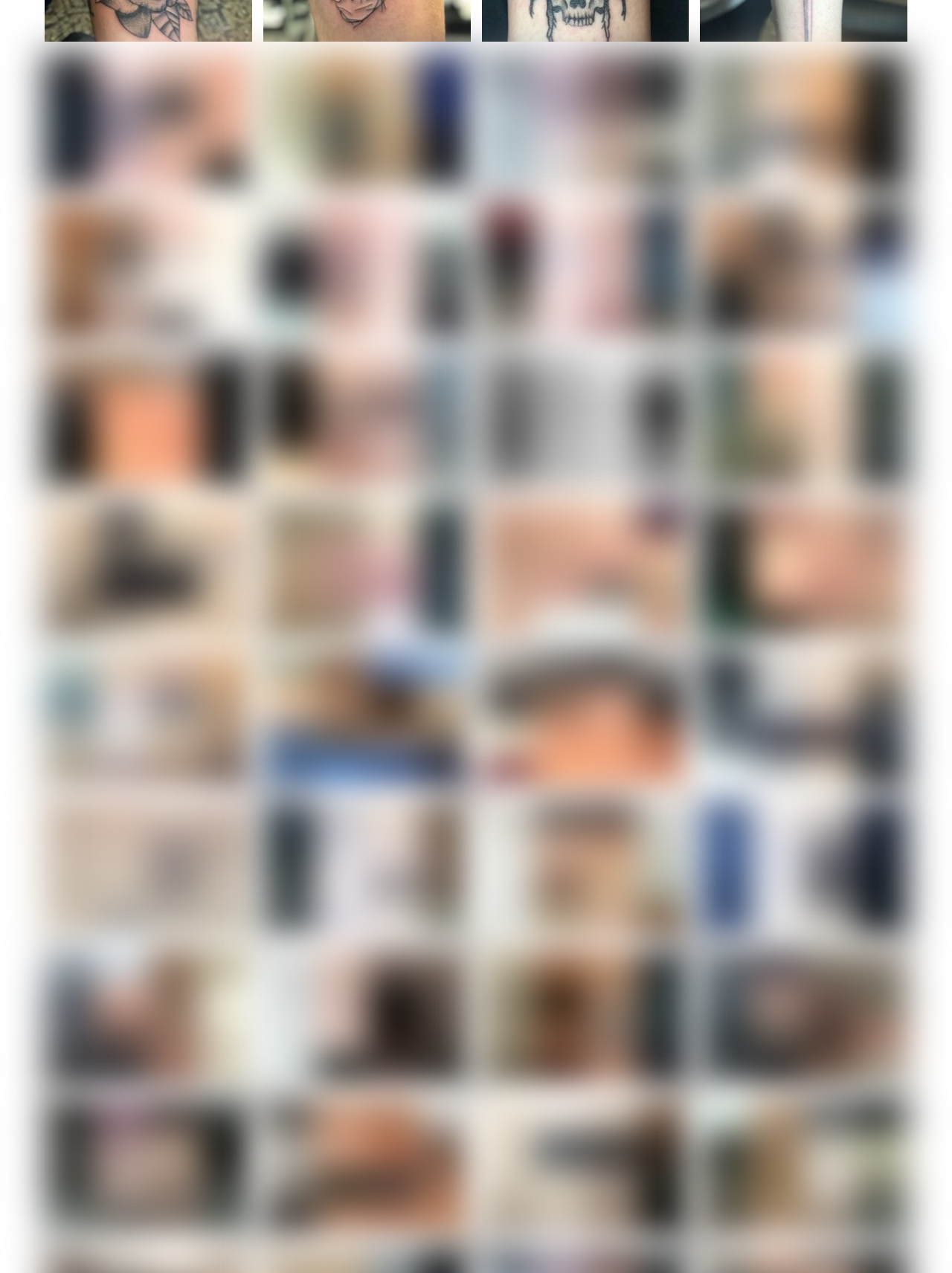Please determine the bounding box coordinates of the element's region to click for the following instruction: "click the link IMG_3681".

[0.047, 0.019, 0.265, 0.03]